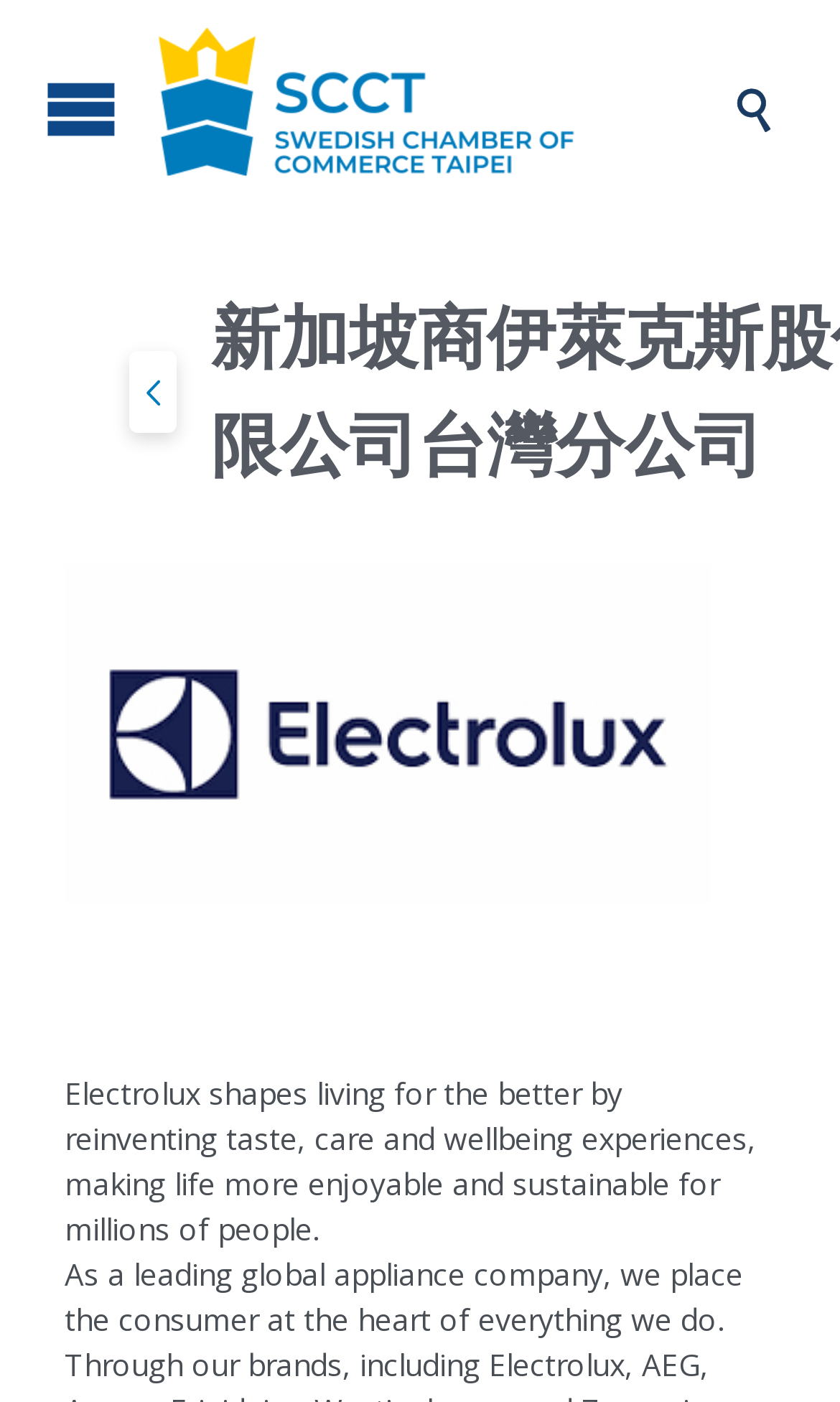Answer briefly with one word or phrase:
What is the organization associated with the logo?

Swedish Chamber of Commerce Taipei